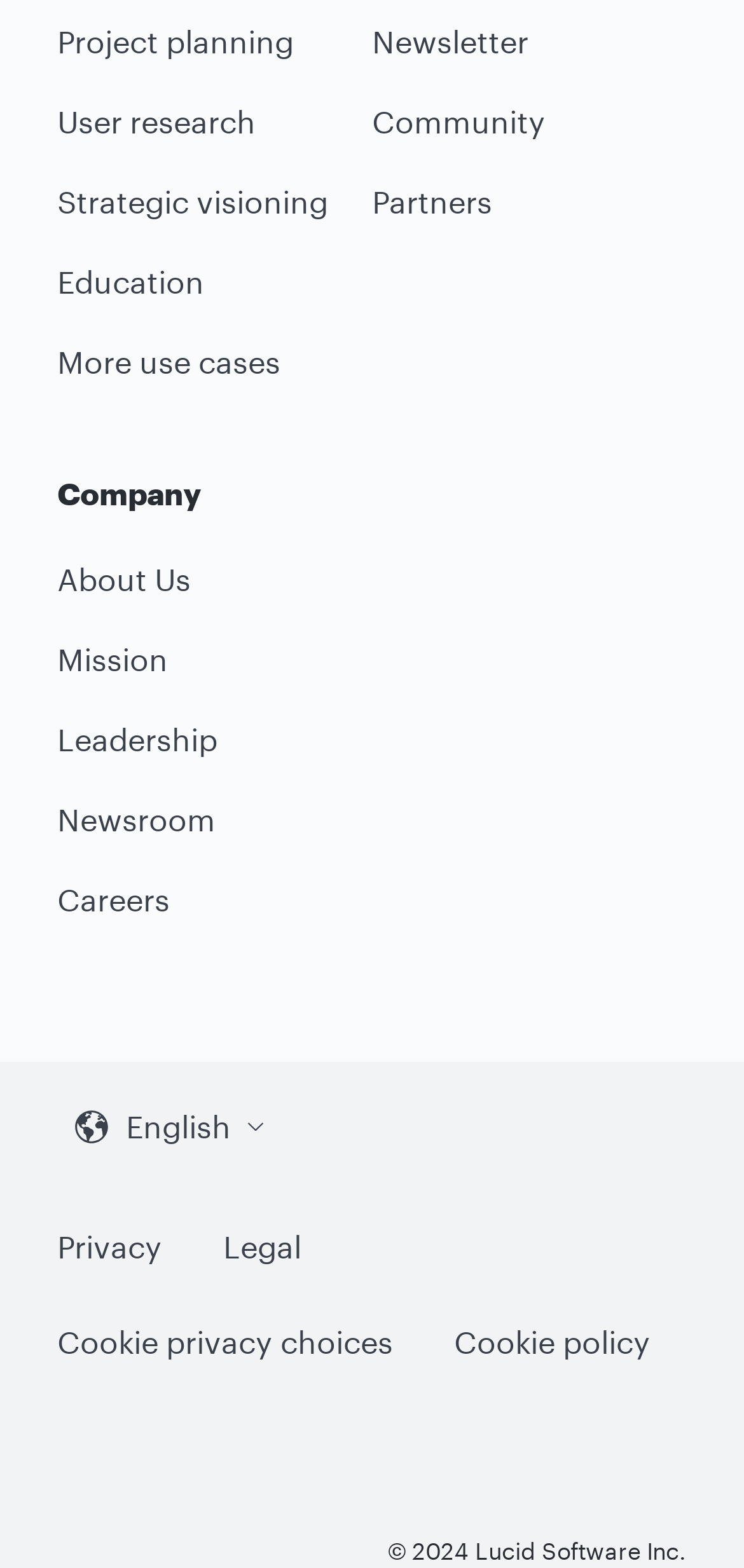What is the purpose of the button with the English flag?
Please provide a detailed answer to the question.

I found a button with an English flag icon and a description 'Change website language. English is selected.' This suggests that the purpose of the button is to change the website language.